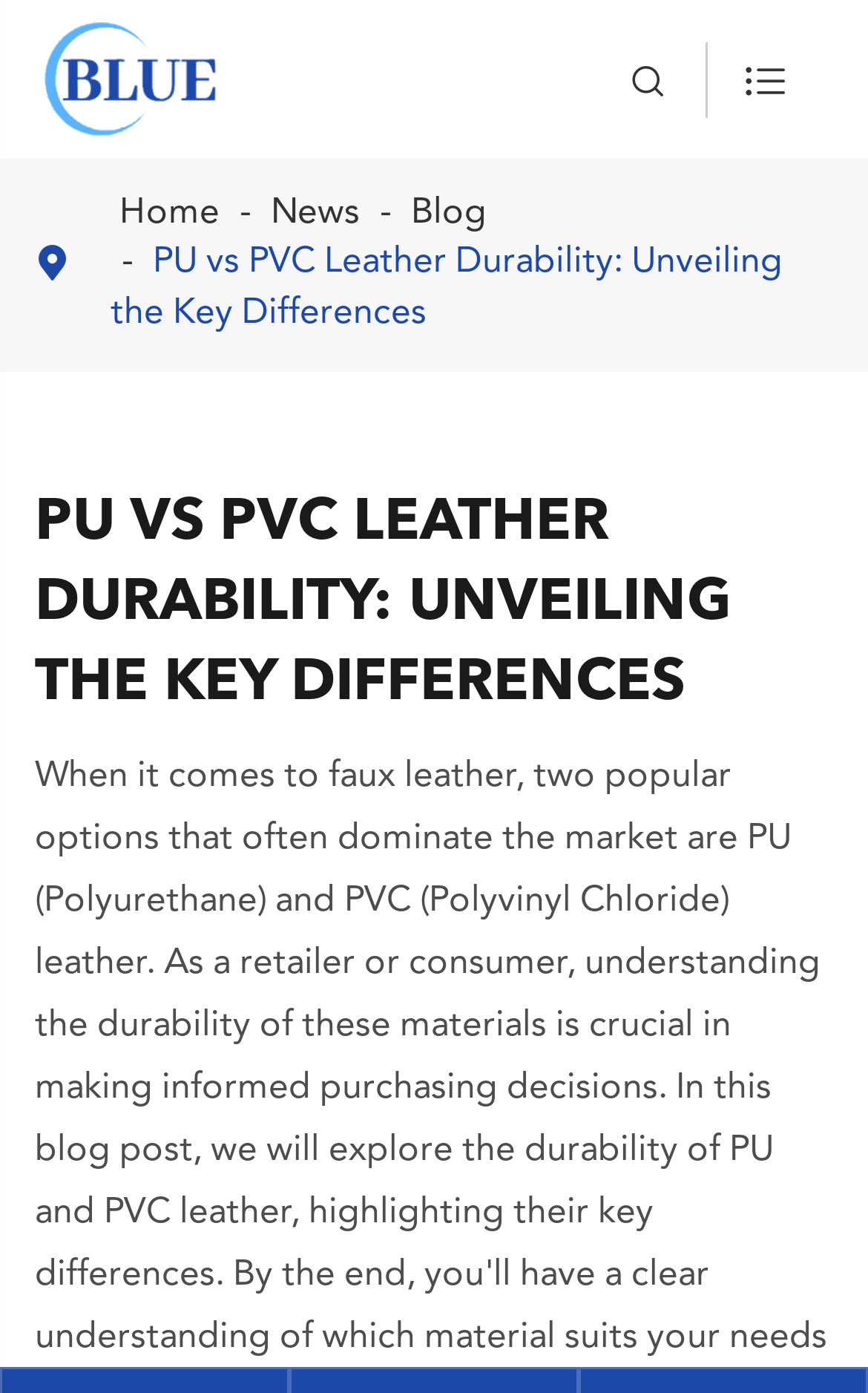Please find the bounding box coordinates (top-left x, top-left y, bottom-right x, bottom-right y) in the screenshot for the UI element described as follows: parent_node: 

[0.051, 0.016, 0.249, 0.097]